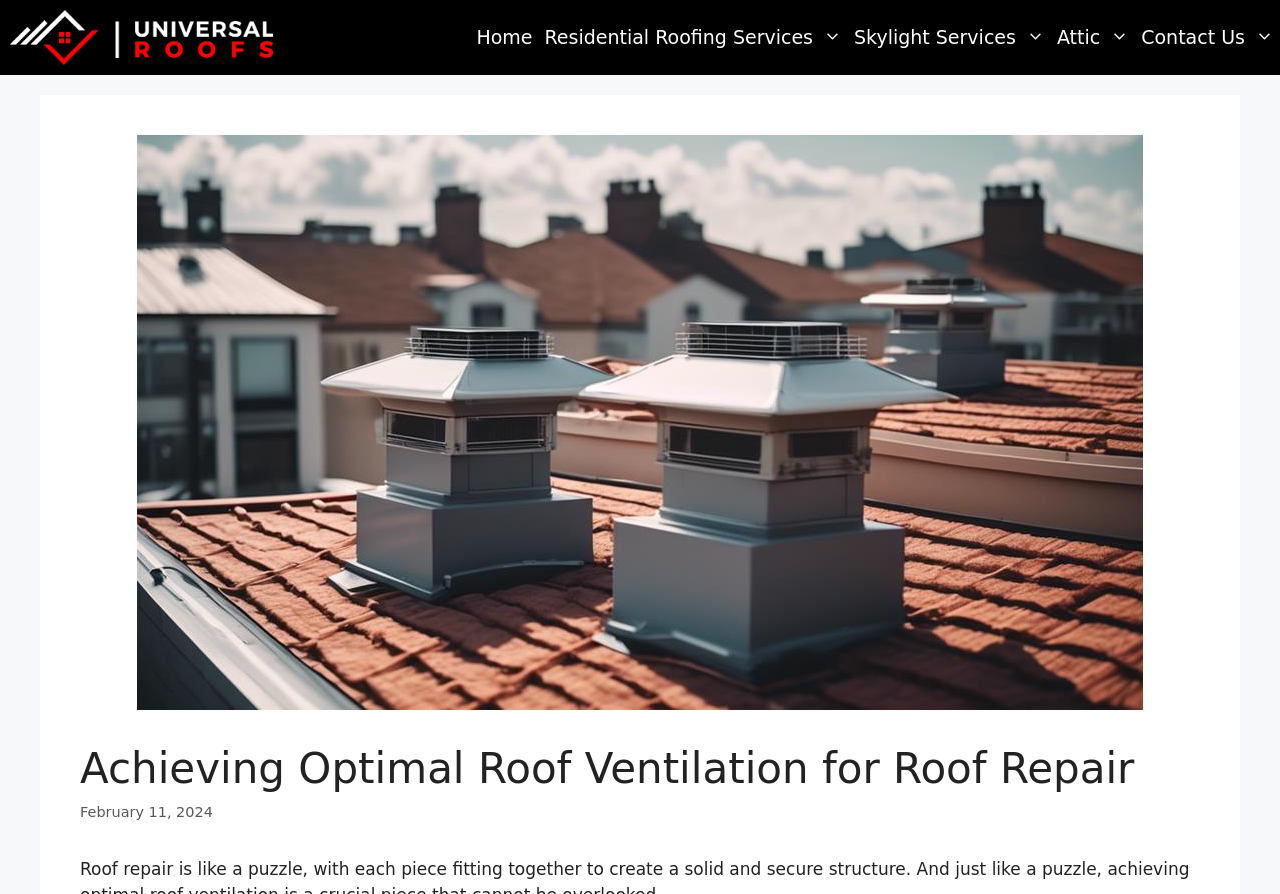Bounding box coordinates must be specified in the format (top-left x, top-left y, bottom-right x, bottom-right y). All values should be floating point numbers between 0 and 1. What are the bounding box coordinates of the UI element described as: Skylight Services

[0.663, 0.0, 0.821, 0.084]